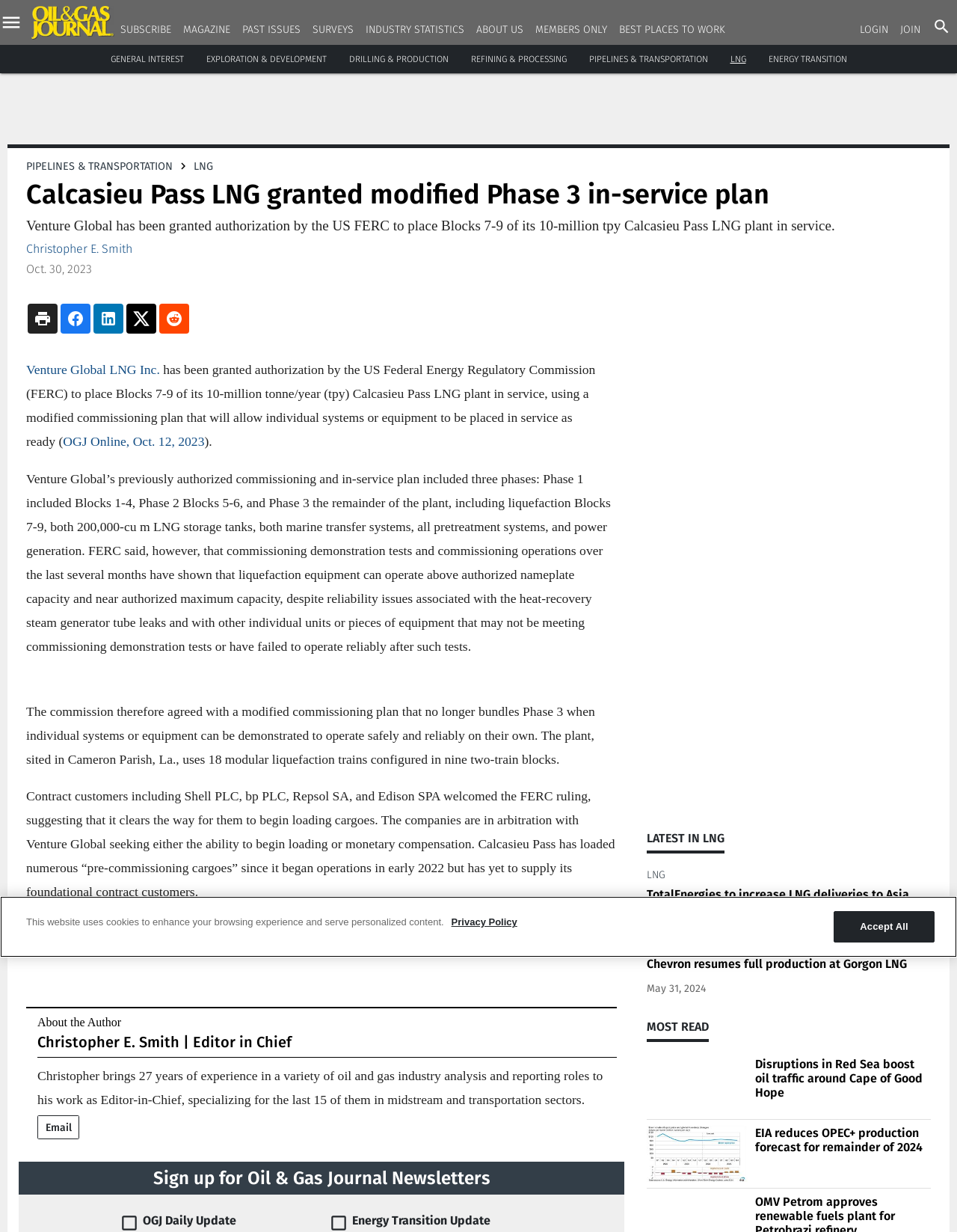Given the element description Christopher E. Smith, predict the bounding box coordinates for the UI element in the webpage screenshot. The format should be (top-left x, top-left y, bottom-right x, bottom-right y), and the values should be between 0 and 1.

[0.027, 0.196, 0.138, 0.208]